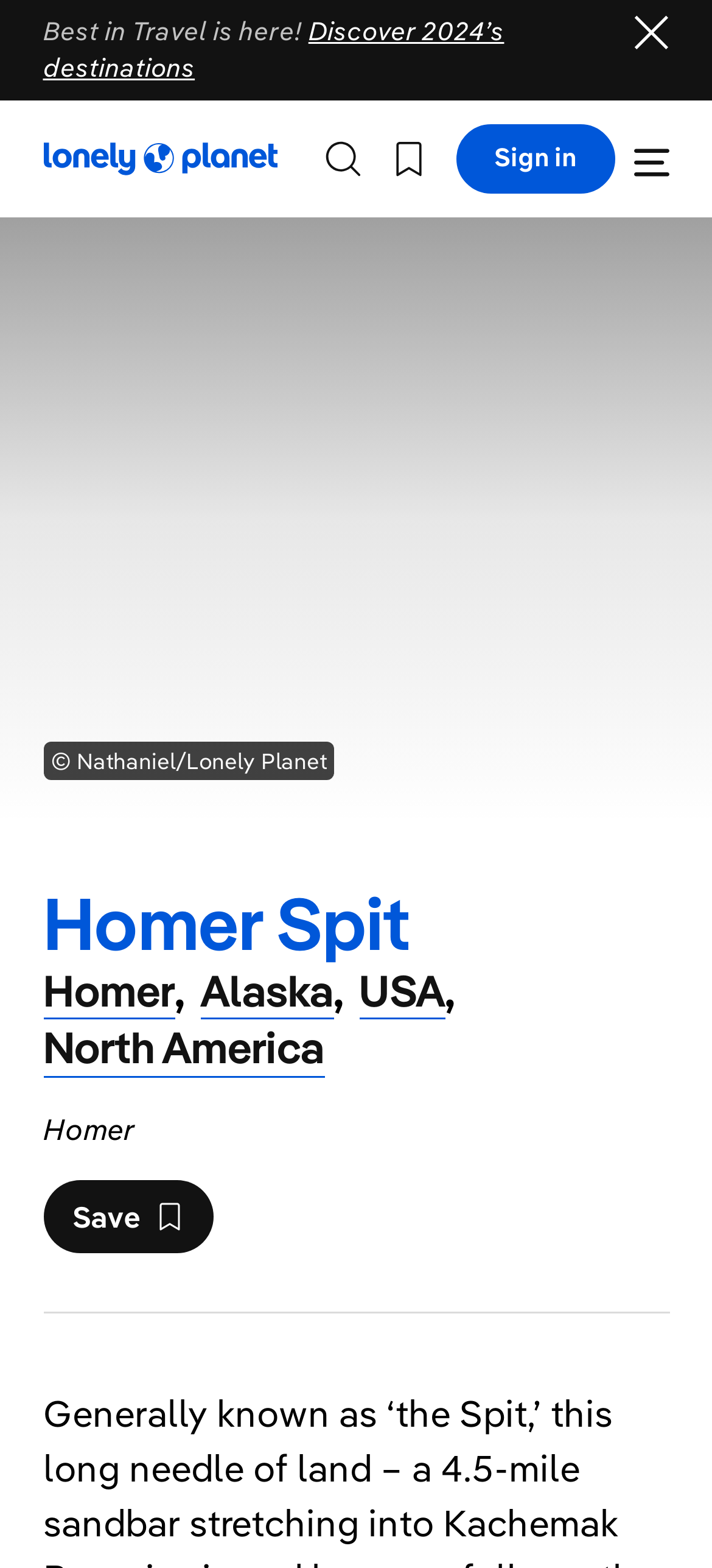Please locate the clickable area by providing the bounding box coordinates to follow this instruction: "Open main menu".

[0.863, 0.076, 0.94, 0.127]